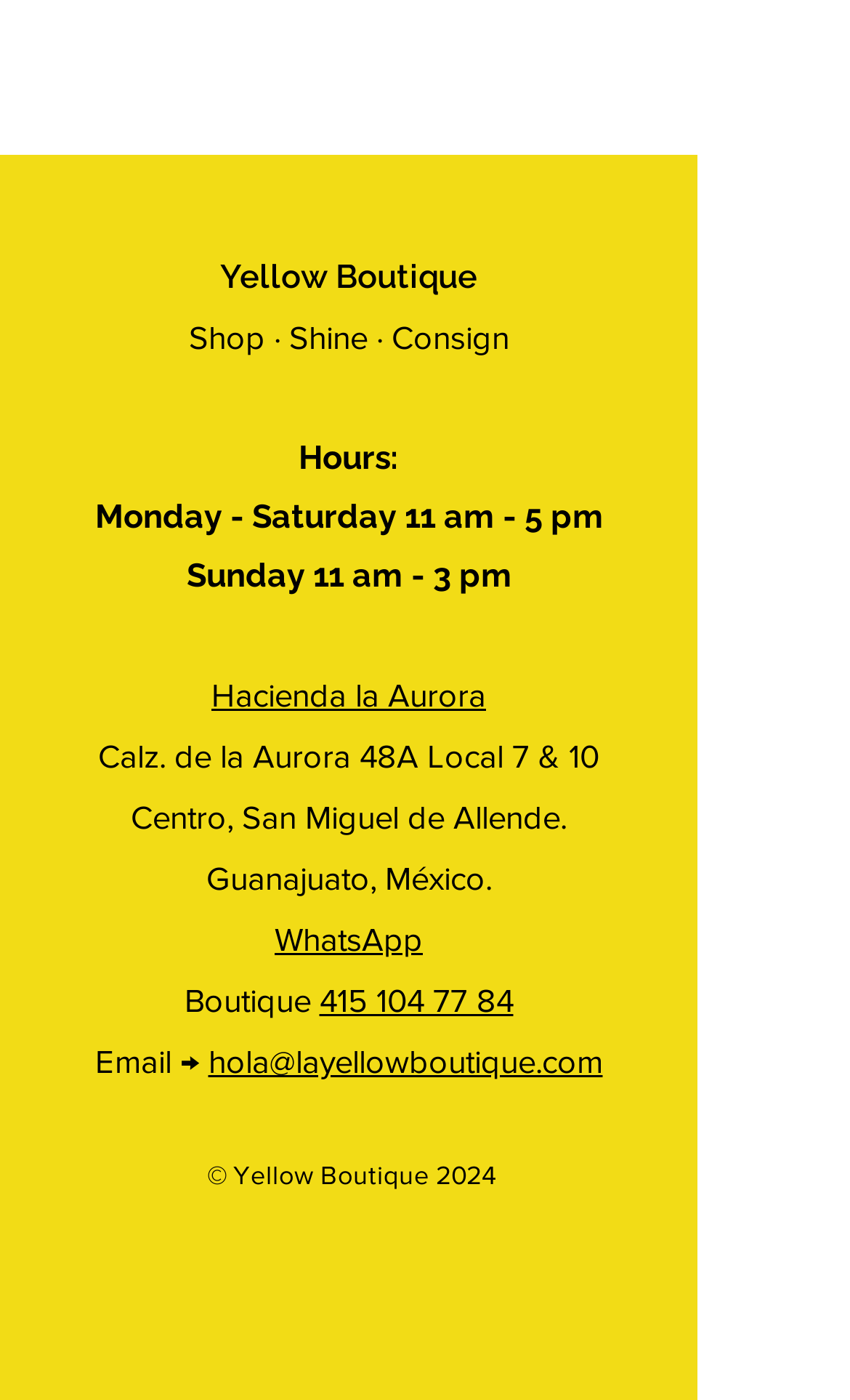What are the business hours on Monday?
Please provide a detailed and thorough answer to the question.

I found the business hours by looking at the text 'Hours:' and the corresponding hours listed below it. The hours for Monday are specified as '11 am - 5 pm'.